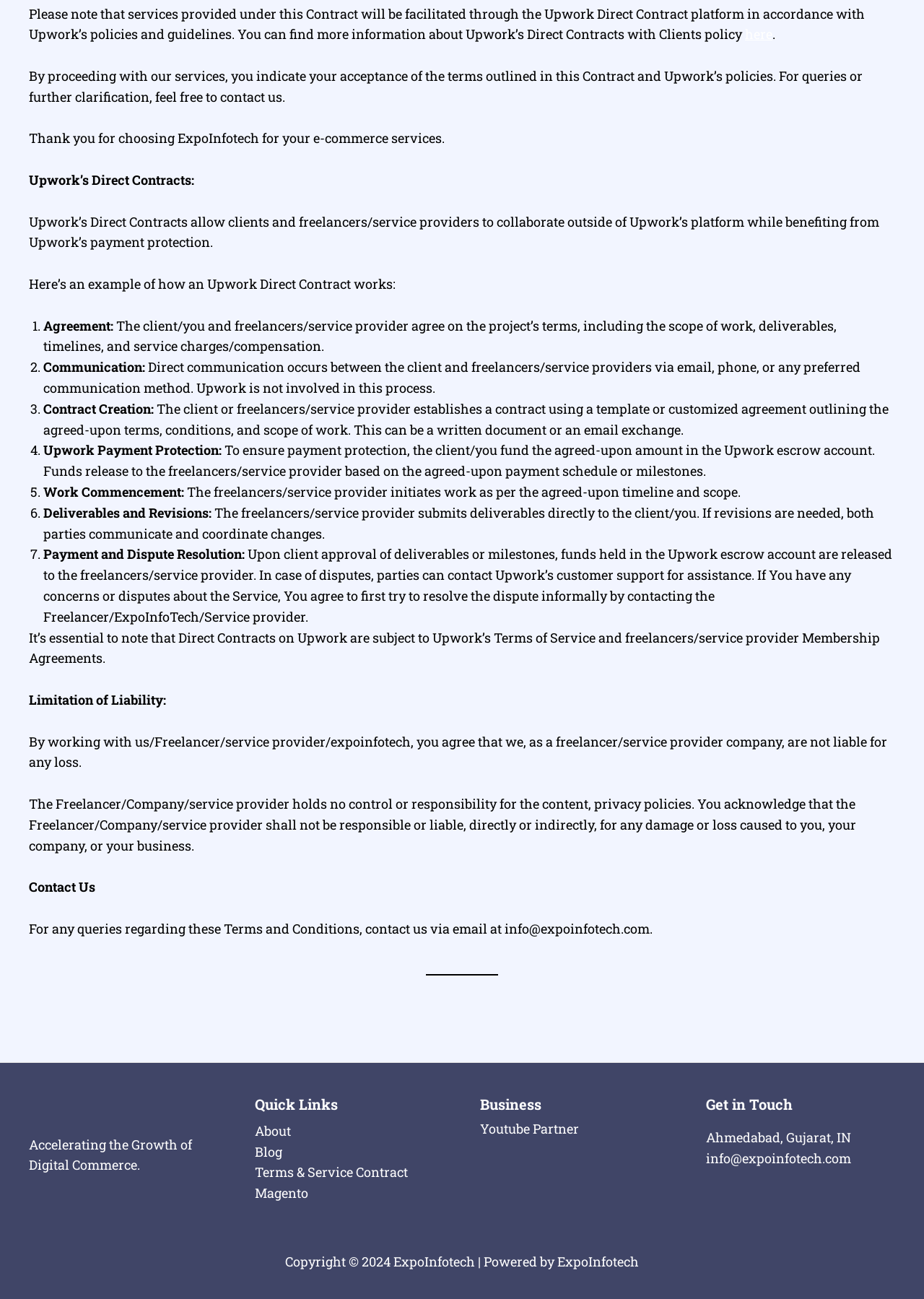What is the purpose of Upwork Direct Contracts?
Using the image, provide a concise answer in one word or a short phrase.

Collaborate outside of Upwork’s platform